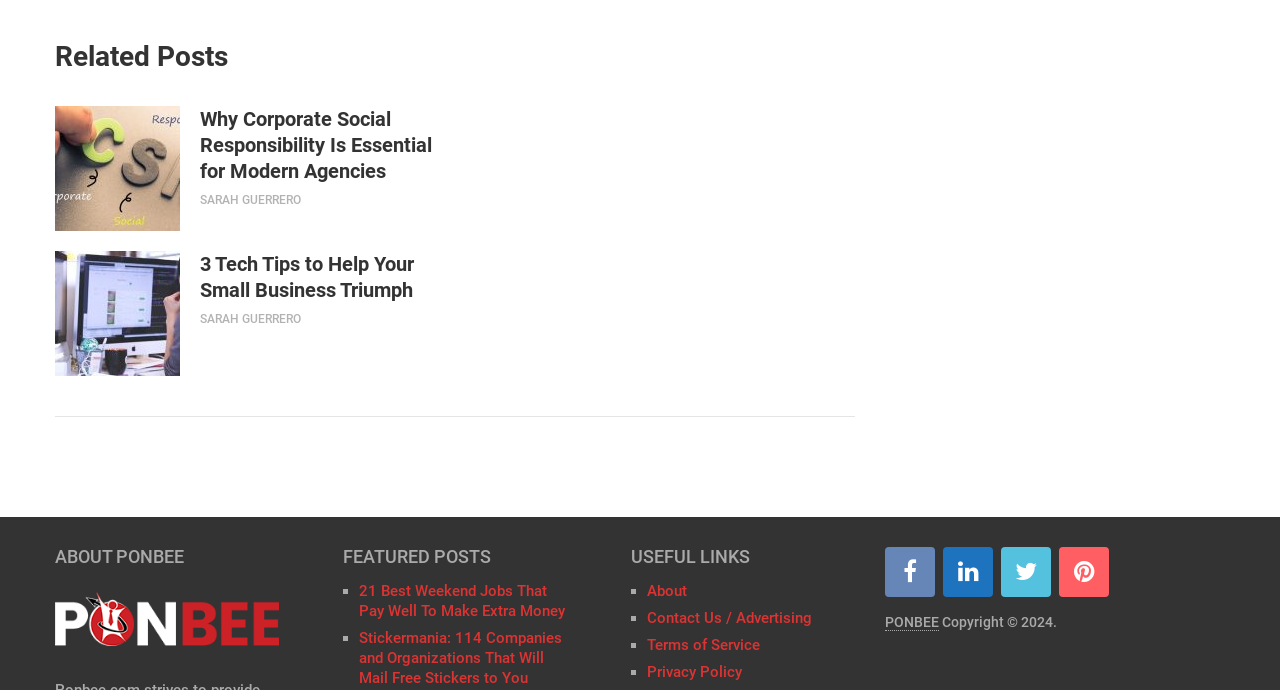Could you highlight the region that needs to be clicked to execute the instruction: "go to 'ABOUT PONBEE'"?

[0.043, 0.794, 0.218, 0.82]